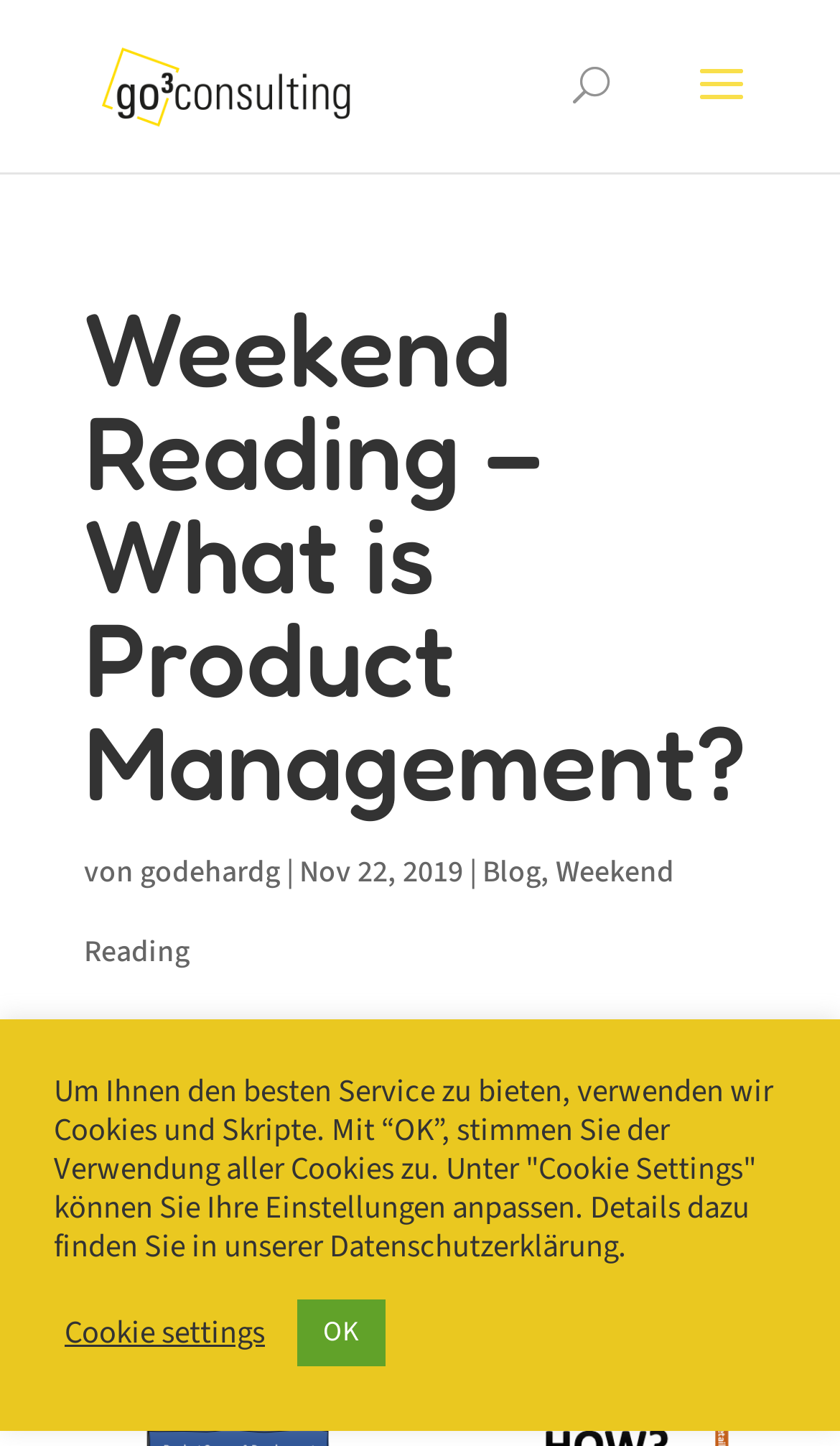What is the category of the article?
Respond with a short answer, either a single word or a phrase, based on the image.

Weekend Reading